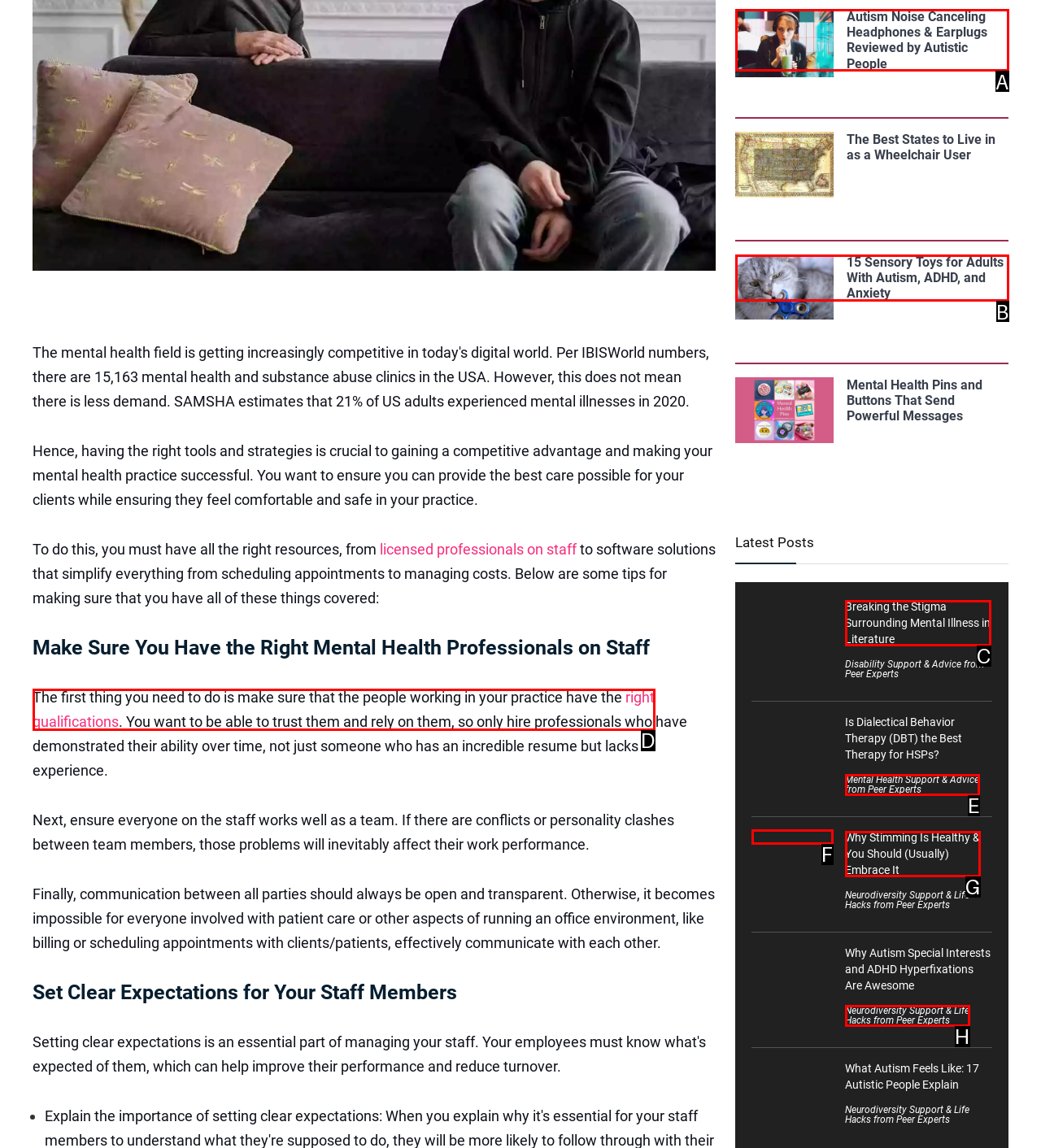Using the description: right qualifications, find the corresponding HTML element. Provide the letter of the matching option directly.

D